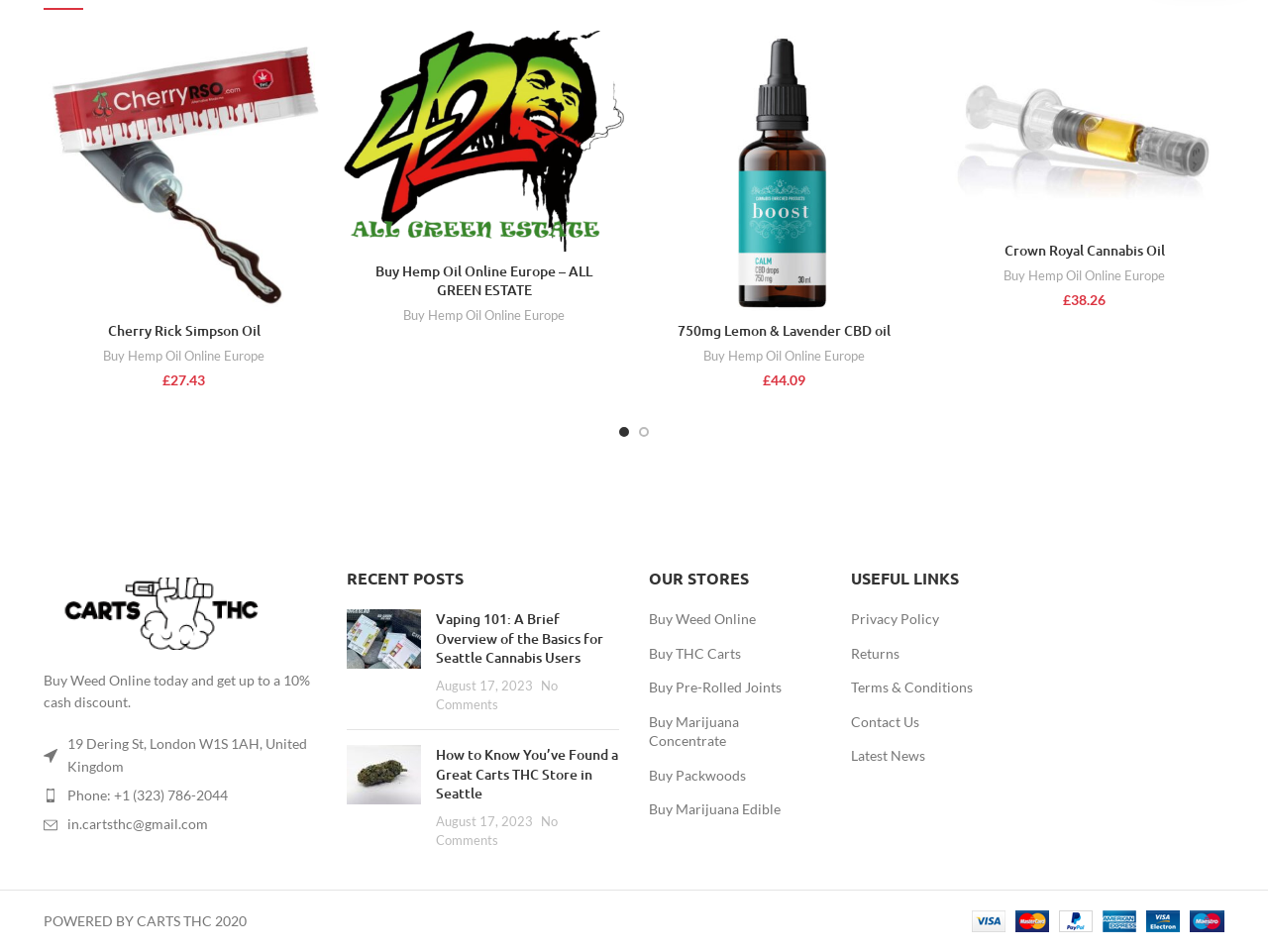Please locate the bounding box coordinates of the region I need to click to follow this instruction: "Read more about Buy Hemp Oil Online Europe - ALL GREEN ESTATE".

[0.461, 0.09, 0.5, 0.136]